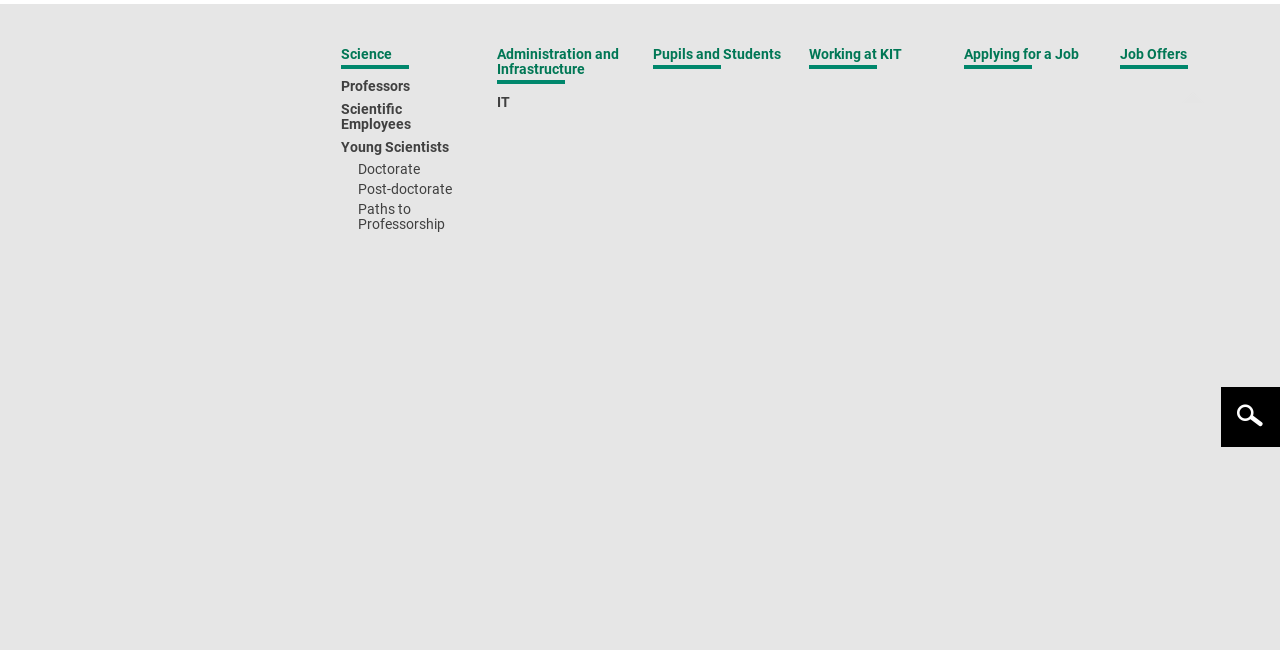Respond to the question below with a concise word or phrase:
What is the position of the 'Search' button?

Top right corner